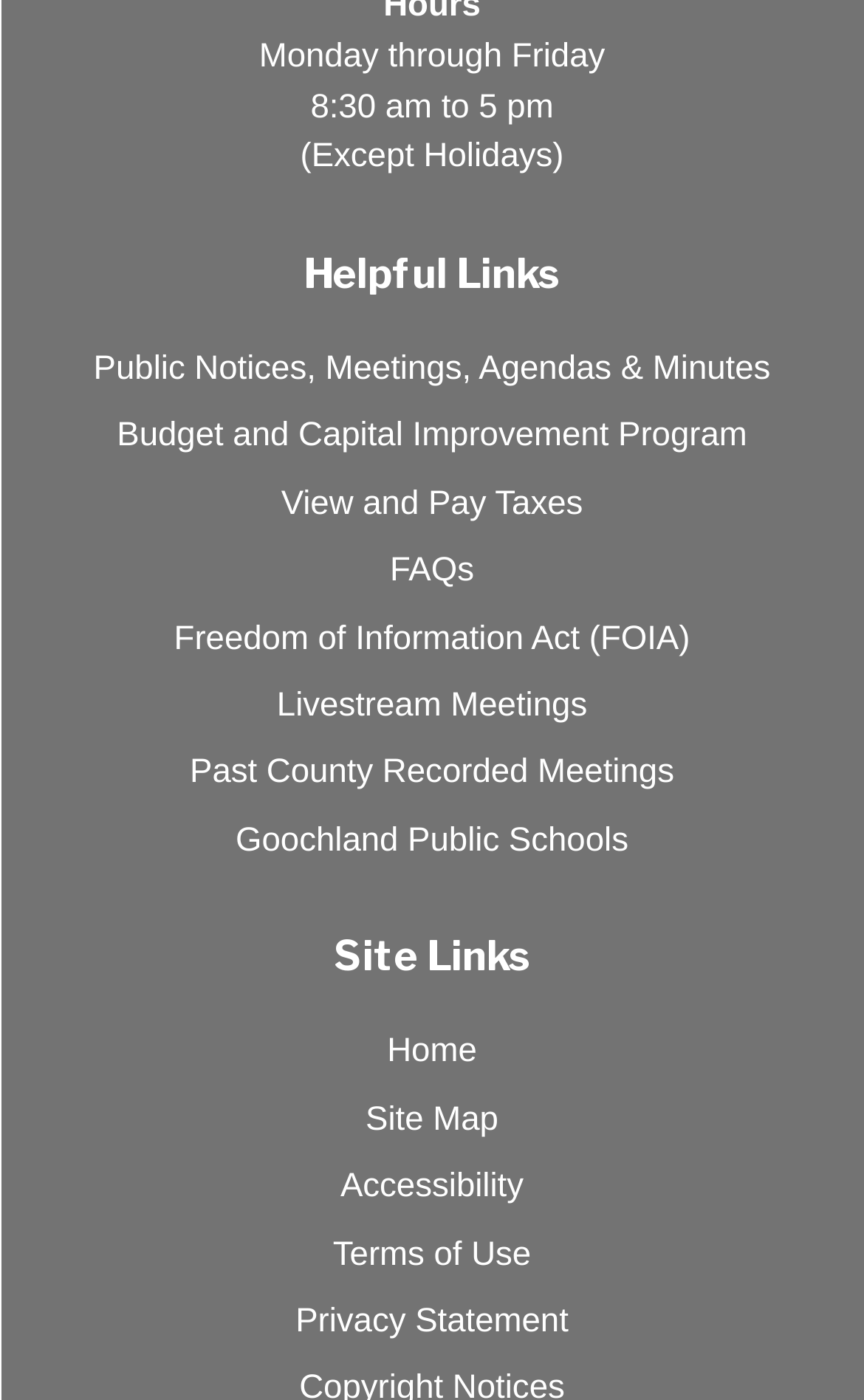Please provide the bounding box coordinate of the region that matches the element description: View and Pay Taxes. Coordinates should be in the format (top-left x, top-left y, bottom-right x, bottom-right y) and all values should be between 0 and 1.

[0.325, 0.346, 0.675, 0.373]